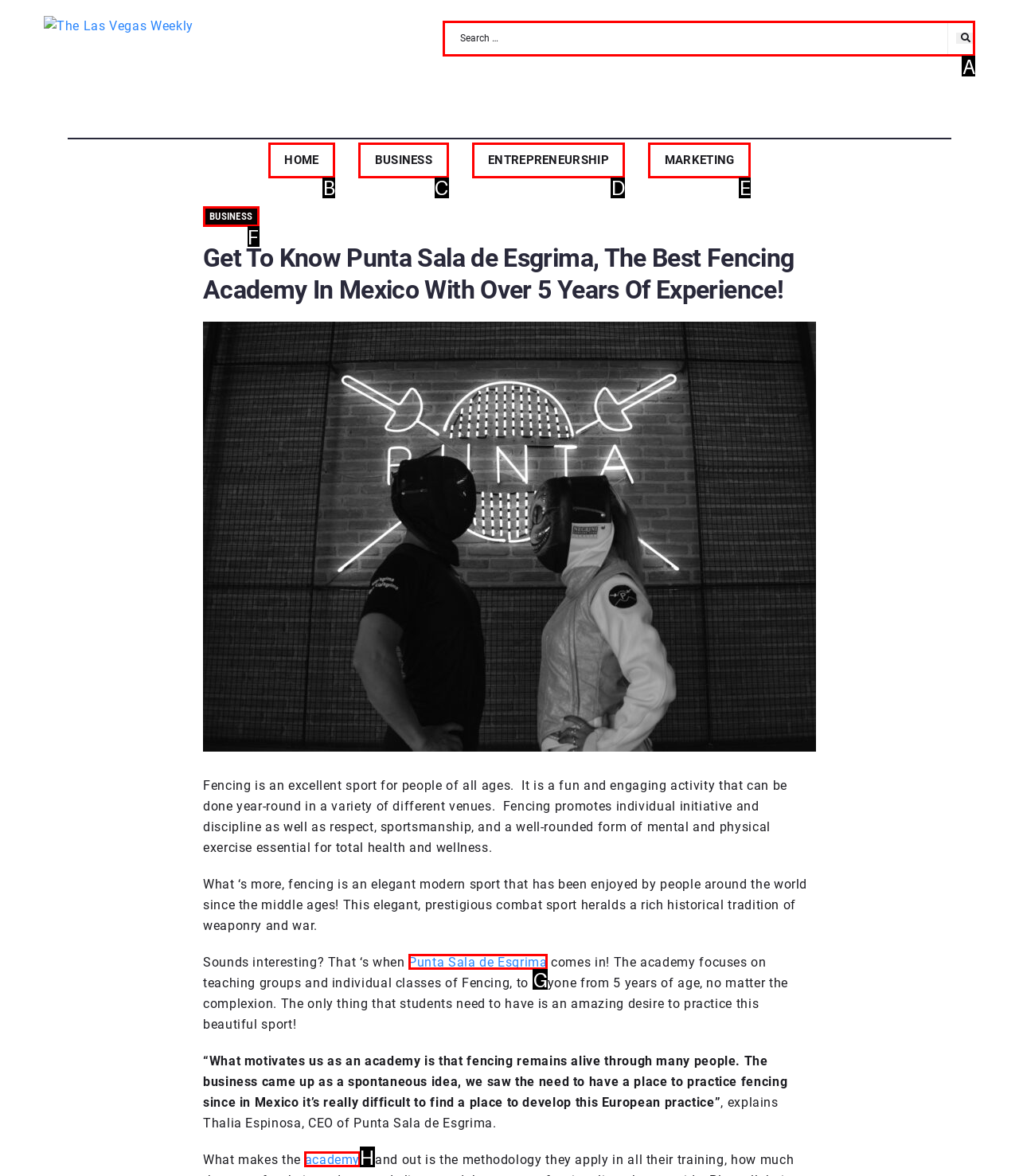Specify which UI element should be clicked to accomplish the task: Search for something. Answer with the letter of the correct choice.

A